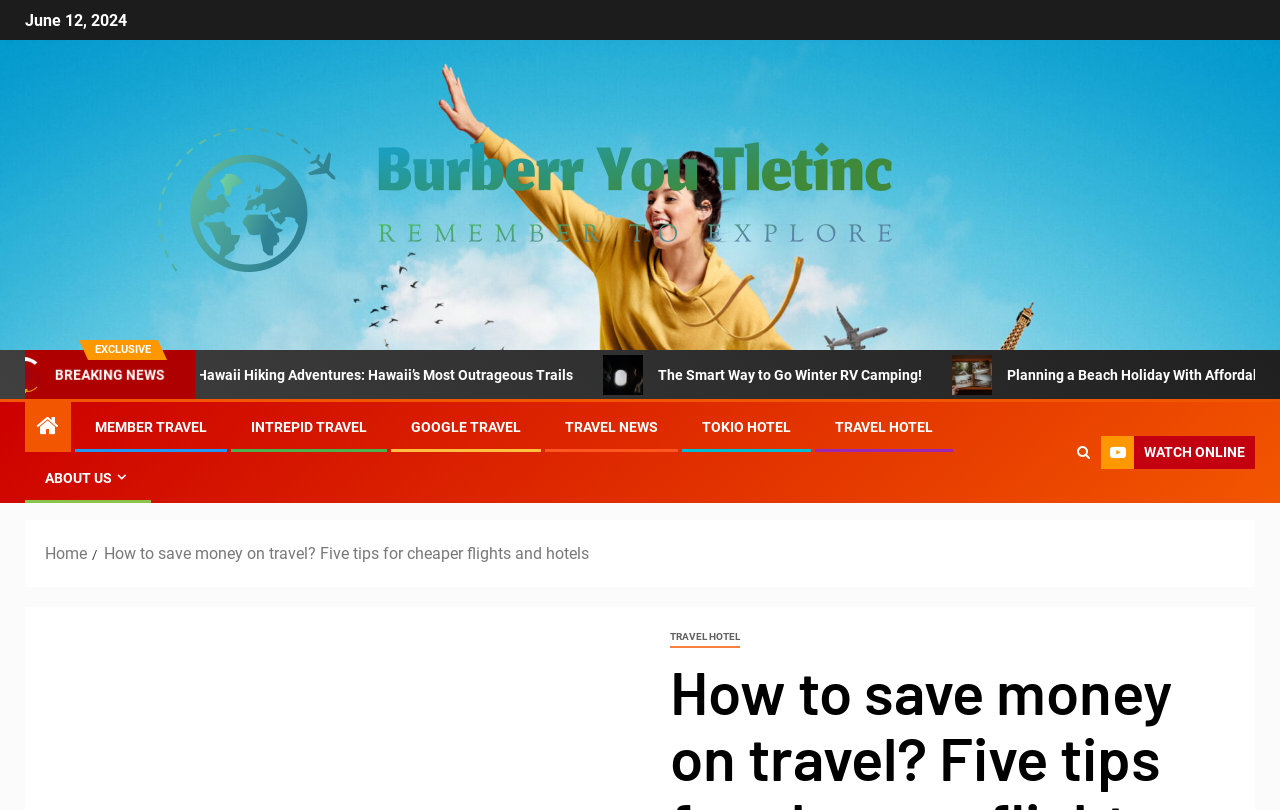Offer an in-depth caption of the entire webpage.

This webpage appears to be a travel blog or news website, with a focus on providing tips and information on how to save money on travel. At the top of the page, there is a date "June 12, 2024" and a link to the website's name "Burberr You Tletinc" accompanied by an image of the website's logo. 

Below the website's name, there are two highlighted labels "EXCLUSIVE" and "BREAKING NEWS", which suggest that the website is featuring exclusive or breaking news content. 

To the right of these labels, there are three images with corresponding links, showcasing different travel-related topics, including Hawaii hiking adventures, winter RV camping, and beach holiday packages. 

Further down the page, there is a section with multiple links to various travel-related categories, including "MEMBER TRAVEL", "INTREPID TRAVEL", "GOOGLE TRAVEL", "TRAVEL NEWS", "TOKIO HOTEL", and "TRAVEL HOTEL". 

On the bottom left of the page, there is a link to "ABOUT US" and a navigation menu with breadcrumbs, featuring links to "Home" and the current page "How to save money on travel? Five tips for cheaper flights and hotels". 

On the bottom right, there are two more links, one with a watch icon and the text "WATCH ONLINE", and another link to "TRAVEL HOTEL".